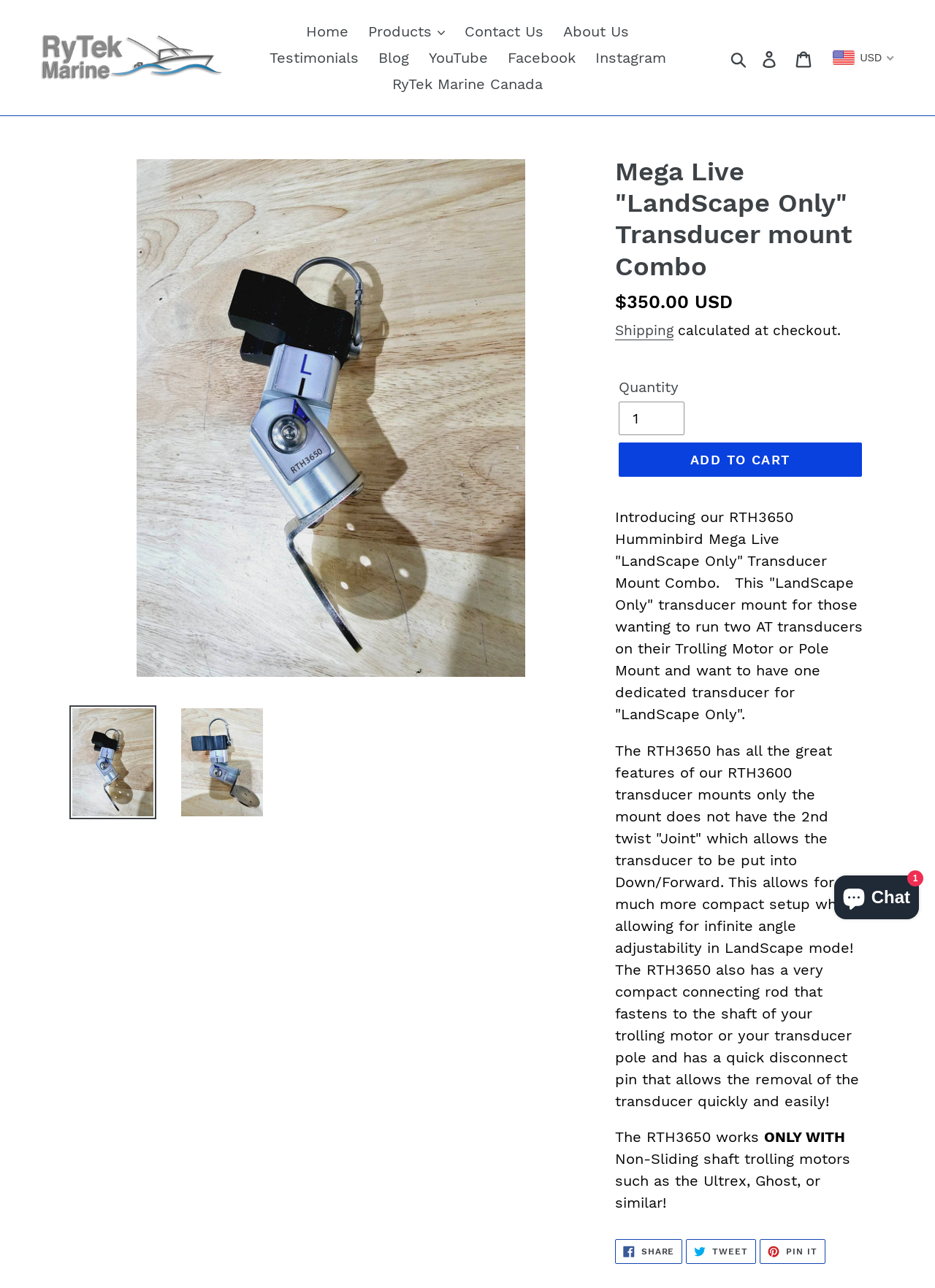Please specify the bounding box coordinates of the clickable region necessary for completing the following instruction: "View the product image in gallery". The coordinates must consist of four float numbers between 0 and 1, i.e., [left, top, right, bottom].

[0.074, 0.548, 0.167, 0.636]